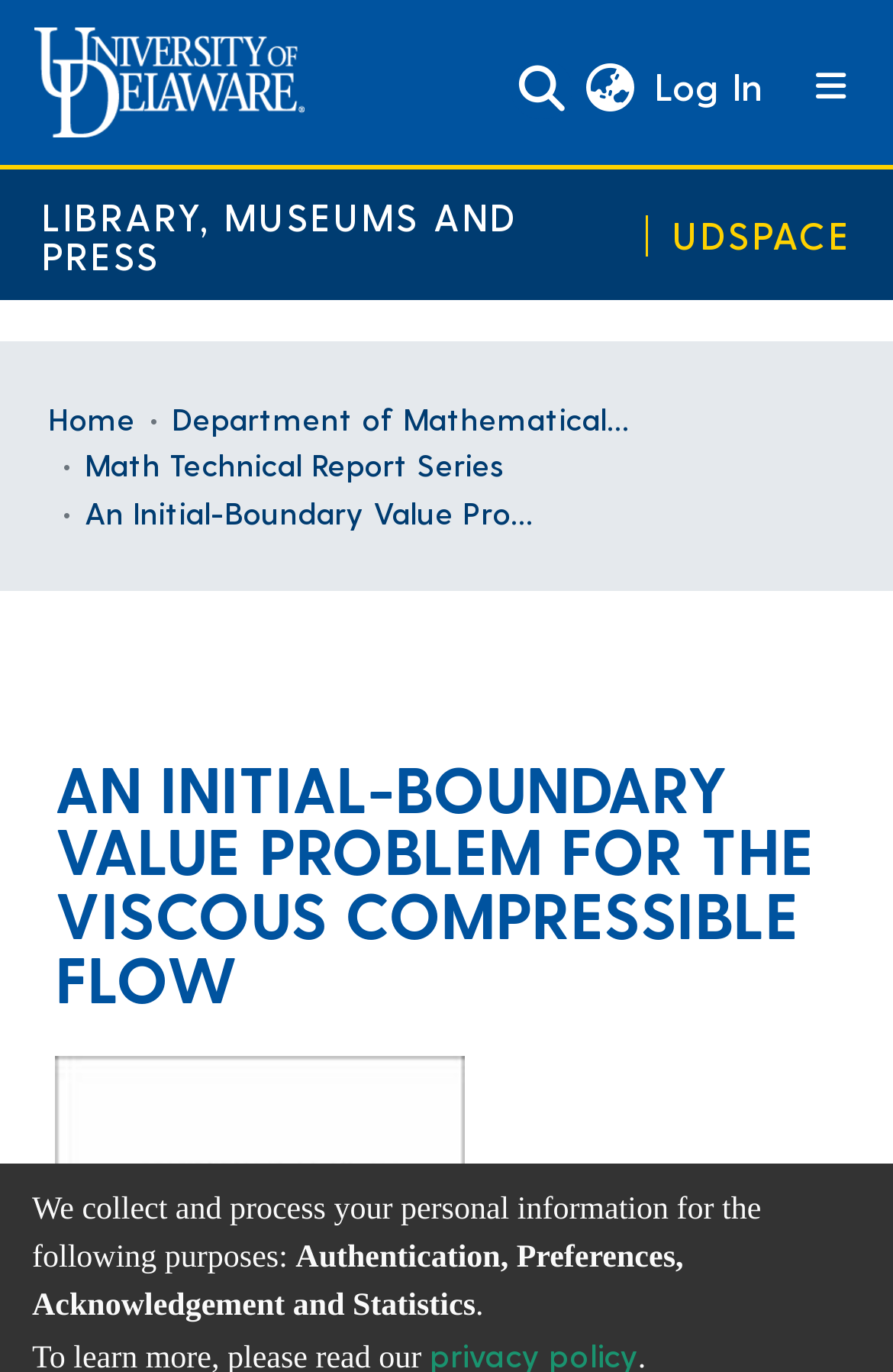What is the topic of the webpage?
Look at the image and answer with only one word or phrase.

Viscous Compressible Flow